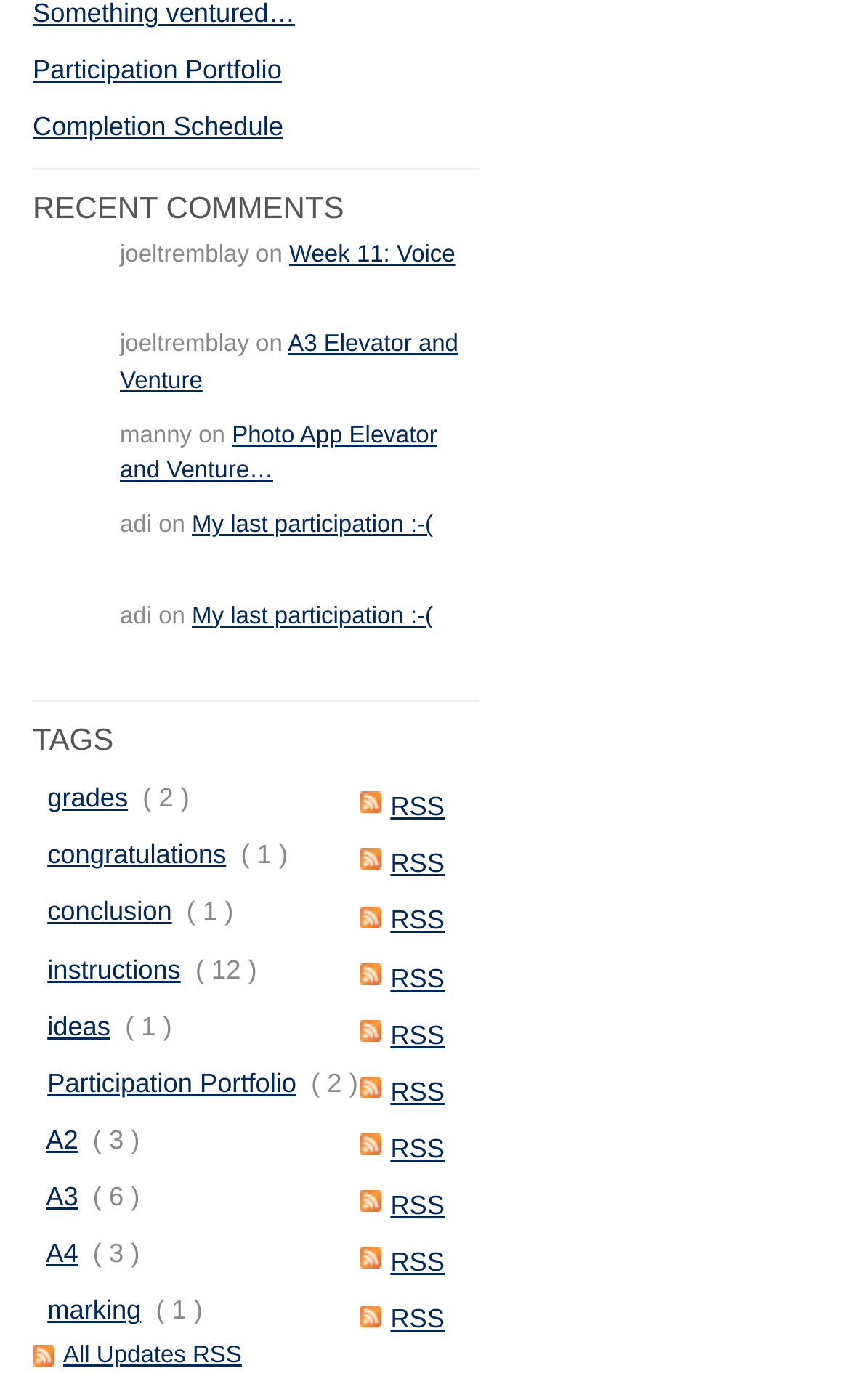Please identify the bounding box coordinates of the element that needs to be clicked to execute the following command: "Read recent comments". Provide the bounding box using four float numbers between 0 and 1, formatted as [left, top, right, bottom].

[0.038, 0.135, 0.564, 0.16]